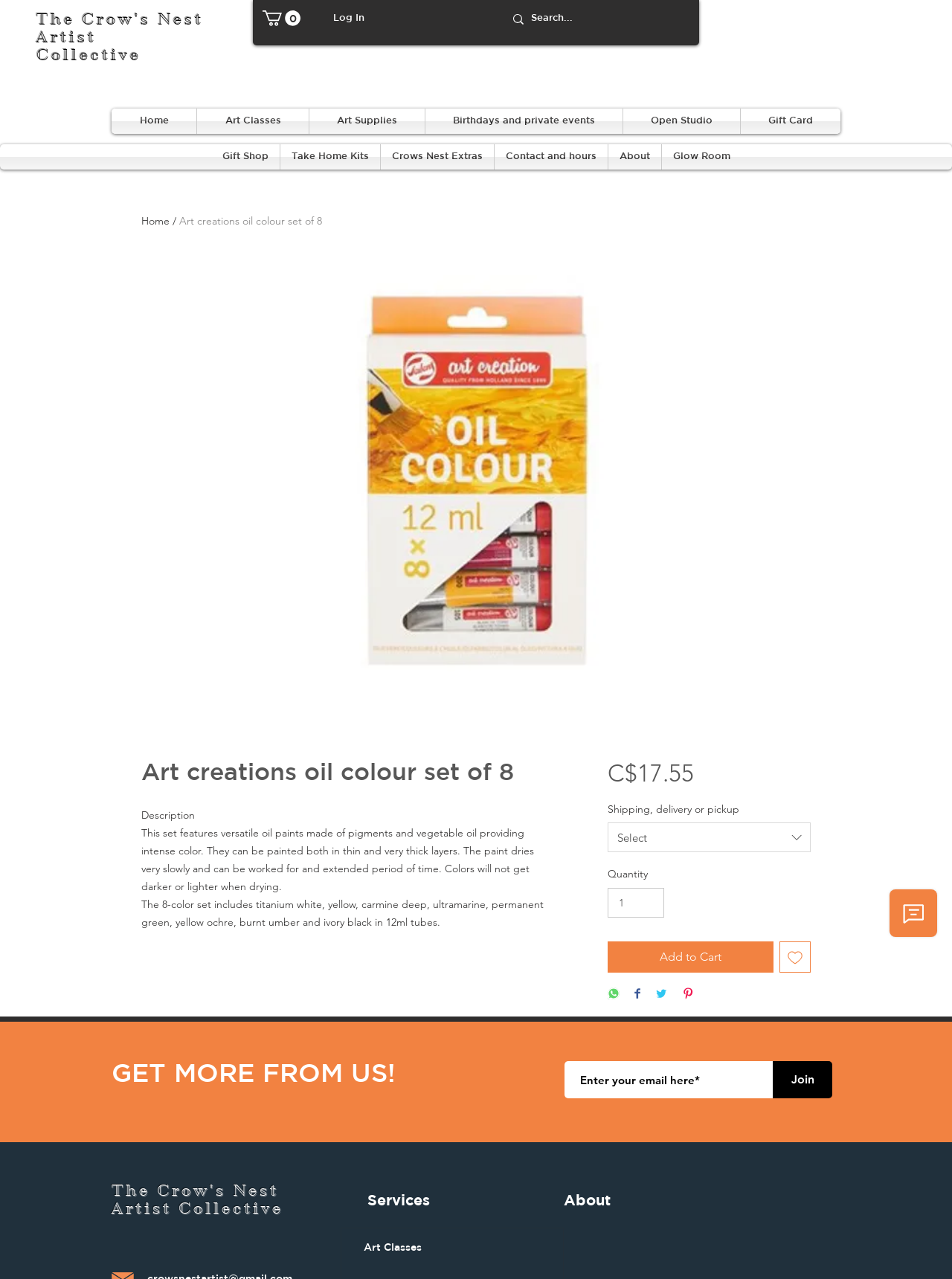Given the description Art Classes, predict the bounding box coordinates of the UI element. Ensure the coordinates are in the format (top-left x, top-left y, bottom-right x, bottom-right y) and all values are between 0 and 1.

[0.359, 0.961, 0.591, 0.99]